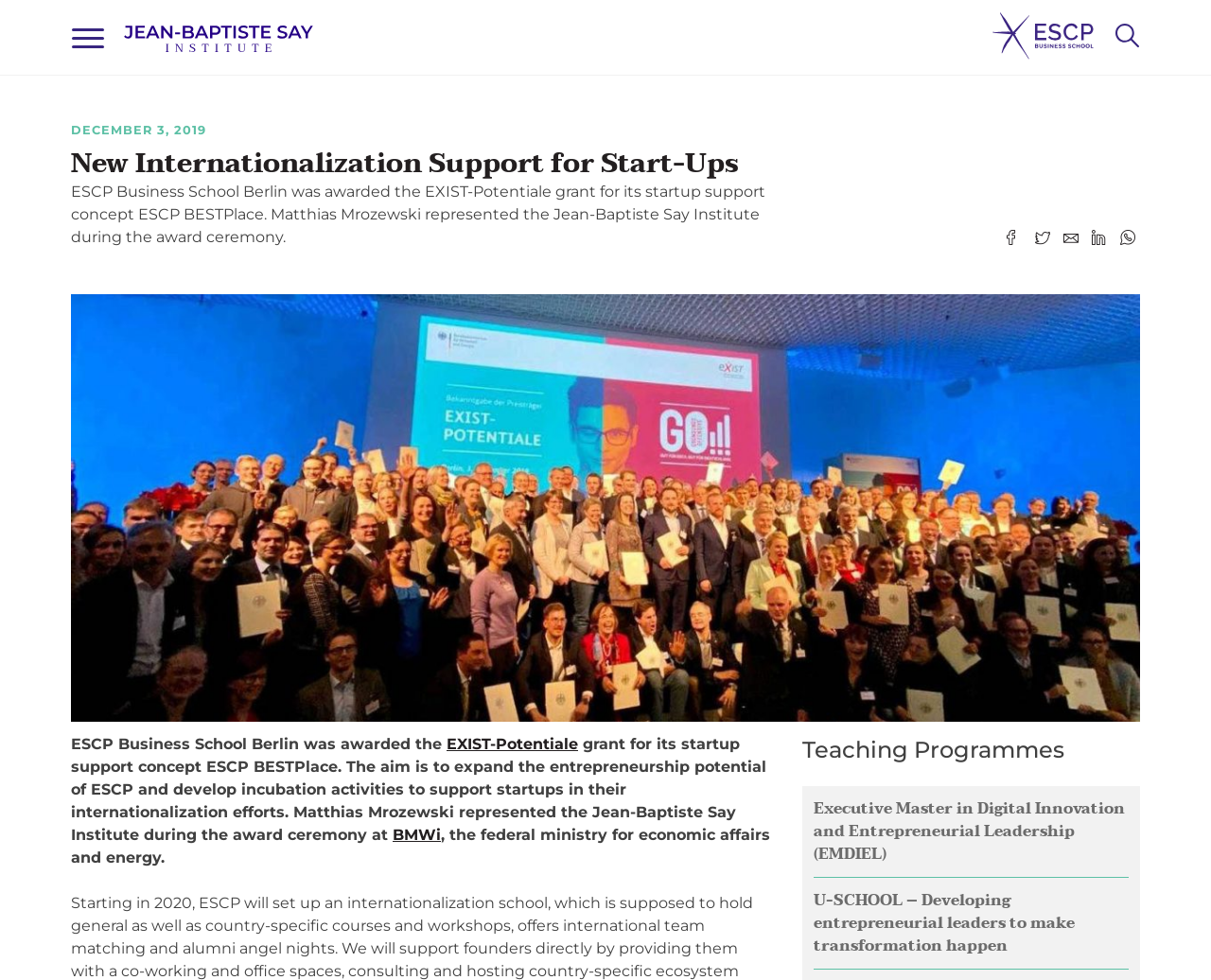What is the name of the program mentioned below 'Teaching Programmes'?
Give a one-word or short-phrase answer derived from the screenshot.

Executive Master in Digital Innovation and Entrepreneurial Leadership (EMDIEL)